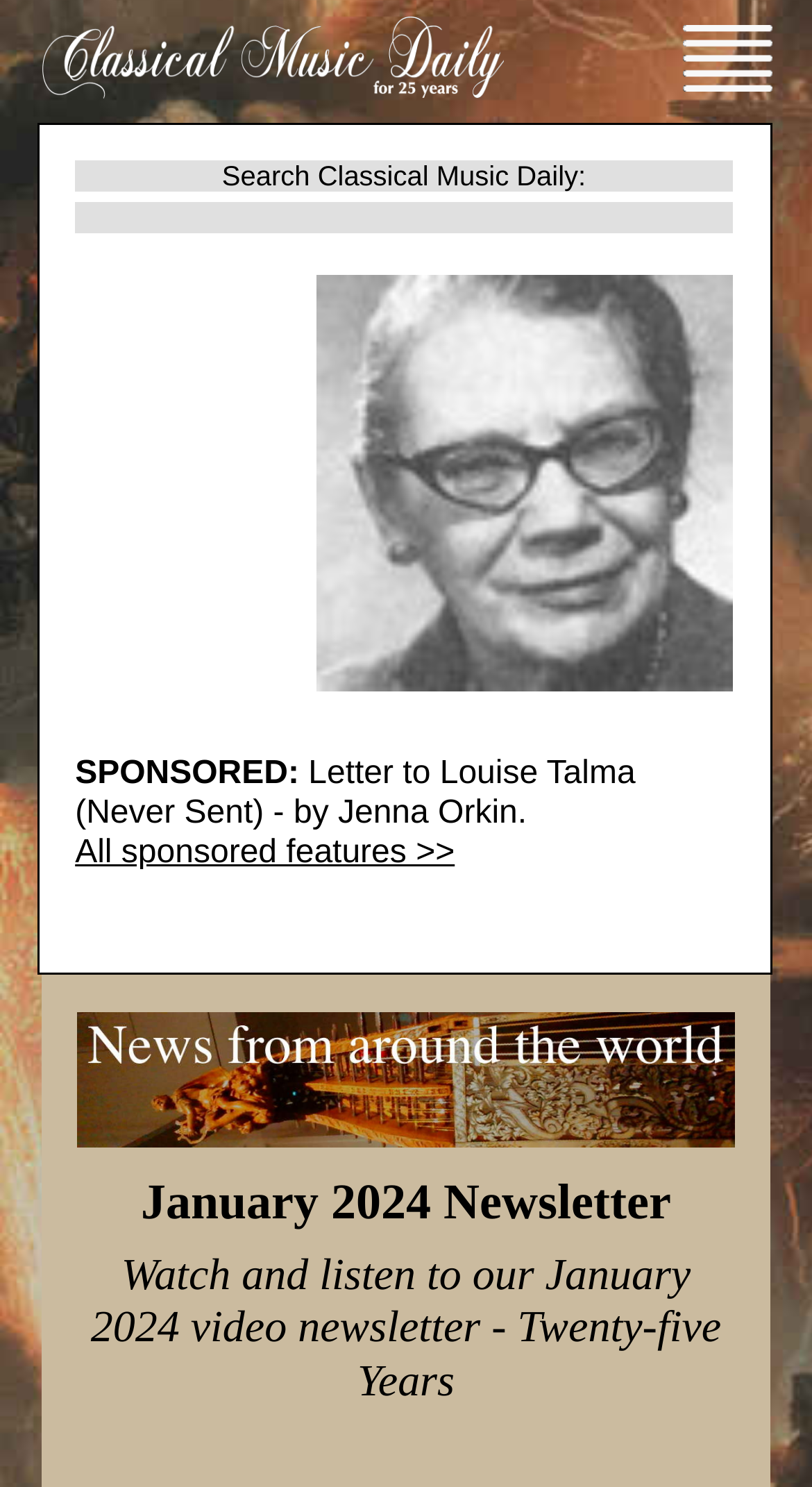Respond to the following question using a concise word or phrase: 
What is the category of the link 'News from around the world'?

News